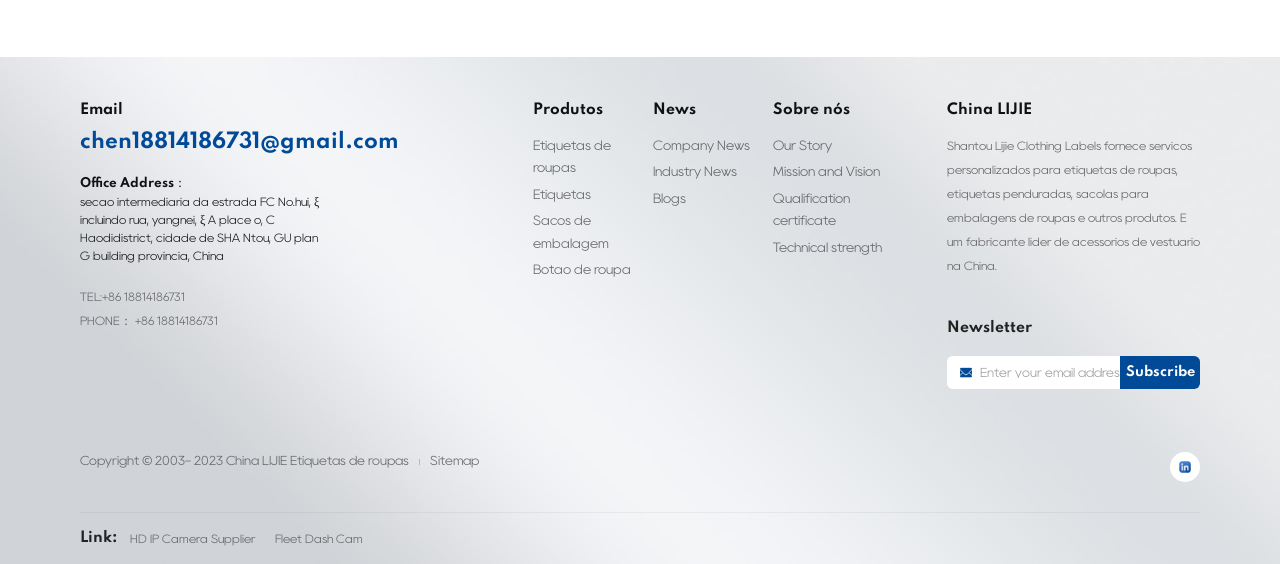Identify the bounding box coordinates of the clickable region necessary to fulfill the following instruction: "Enter your email address". The bounding box coordinates should be four float numbers between 0 and 1, i.e., [left, top, right, bottom].

[0.766, 0.631, 0.875, 0.69]